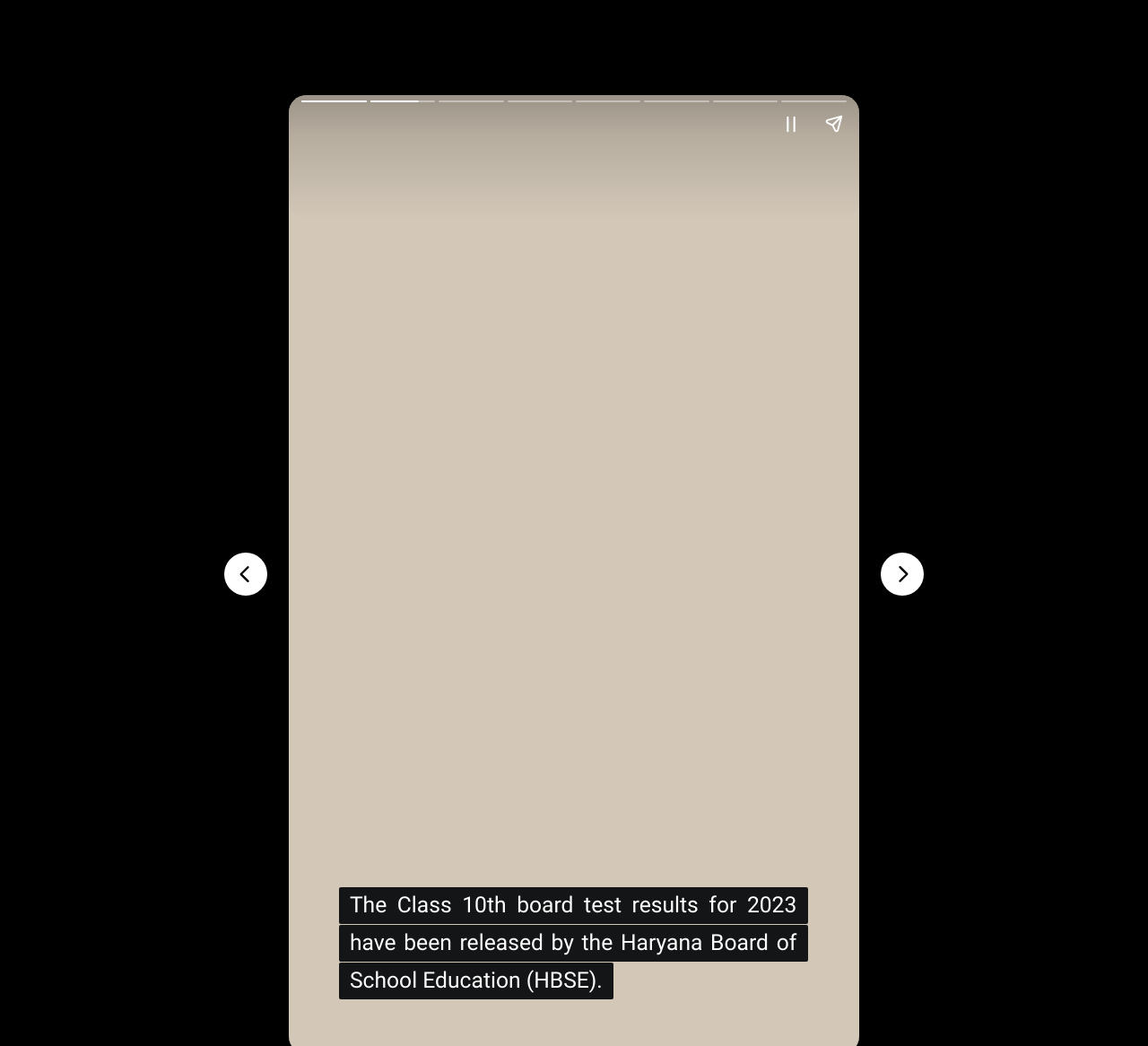How many navigation buttons are available on the webpage?
Please look at the screenshot and answer using one word or phrase.

4